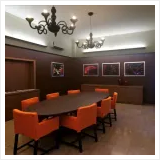How many meeting venues are available across Italy?
Look at the screenshot and respond with a single word or phrase.

more than 160